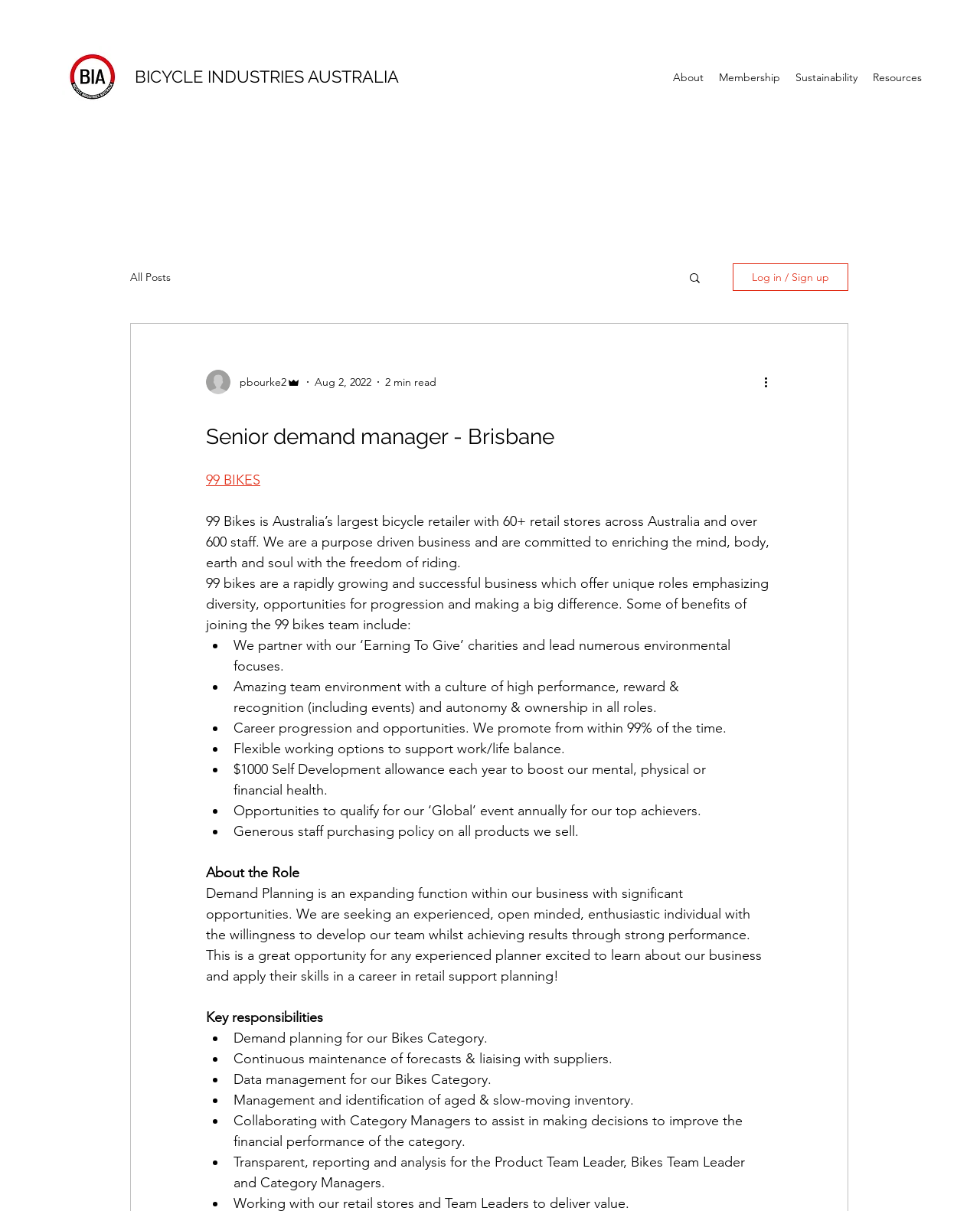Find the bounding box coordinates for the area that should be clicked to accomplish the instruction: "Log in or sign up".

[0.748, 0.217, 0.866, 0.24]